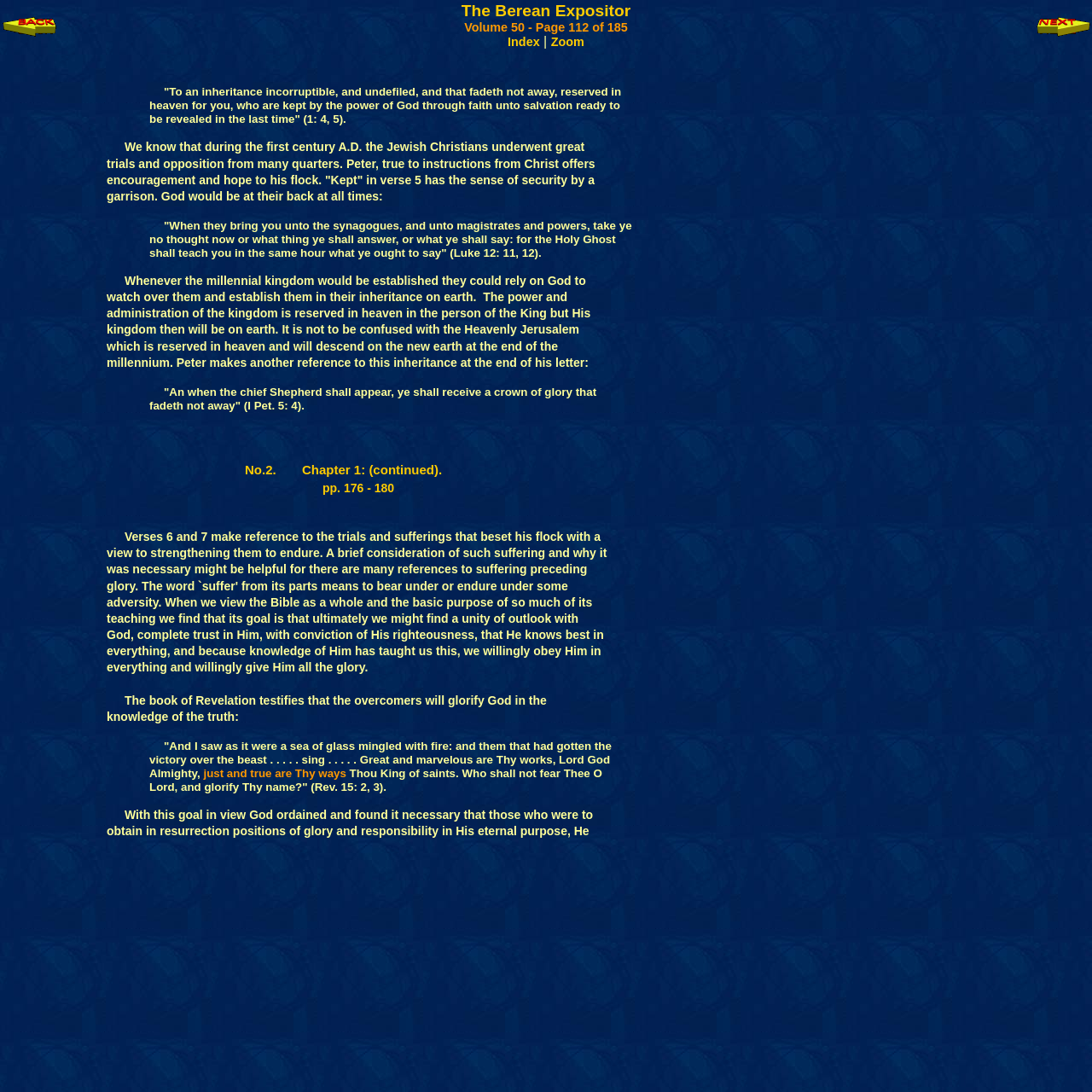What is the author of this book?
Respond with a short answer, either a single word or a phrase, based on the image.

Charles H. Welch